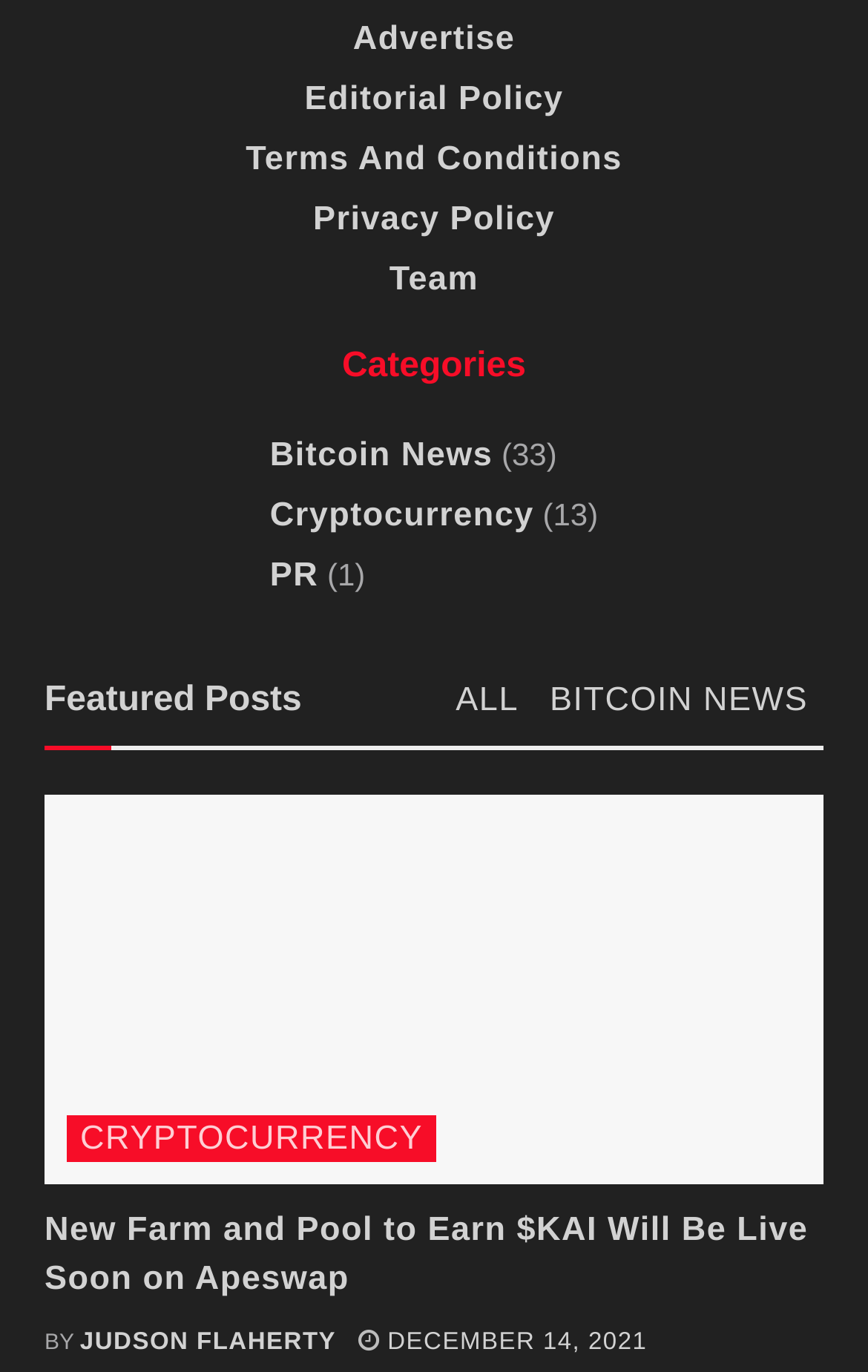From the element description: "Terms And Conditions", extract the bounding box coordinates of the UI element. The coordinates should be expressed as four float numbers between 0 and 1, in the order [left, top, right, bottom].

[0.283, 0.097, 0.717, 0.124]